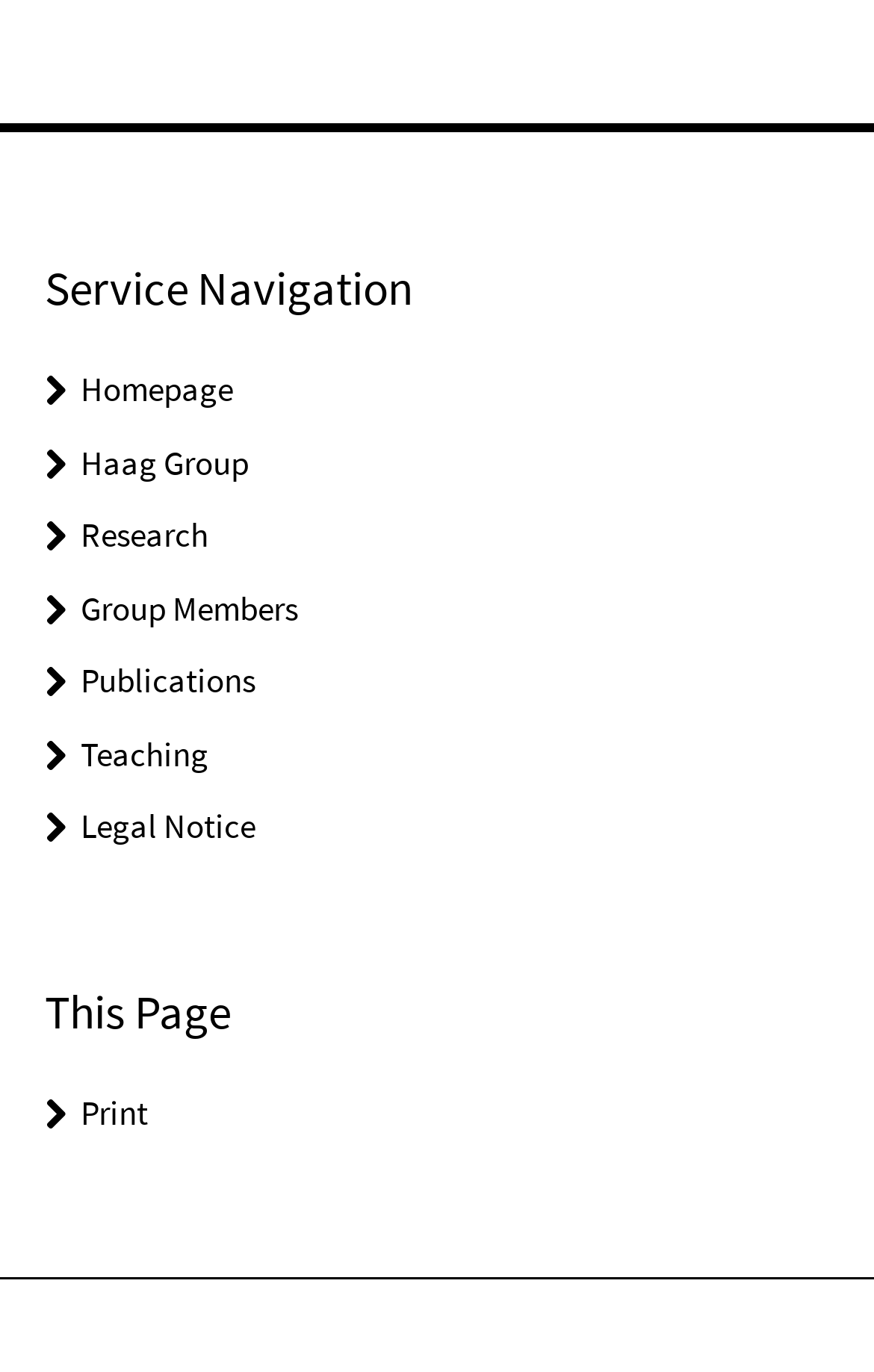Answer in one word or a short phrase: 
What is the first navigation item?

Homepage